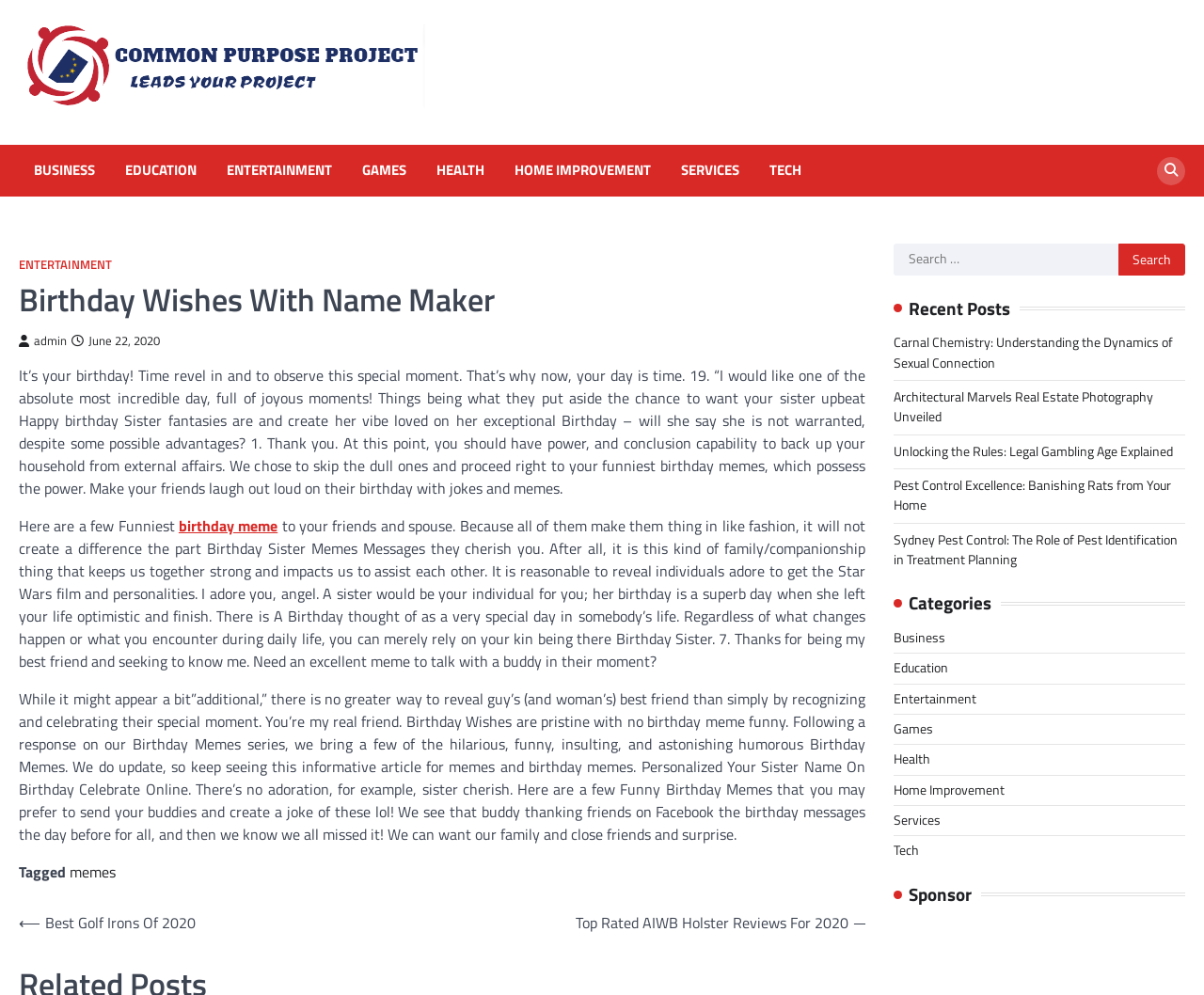Please answer the following question using a single word or phrase: 
What is the purpose of the search box?

To search for posts